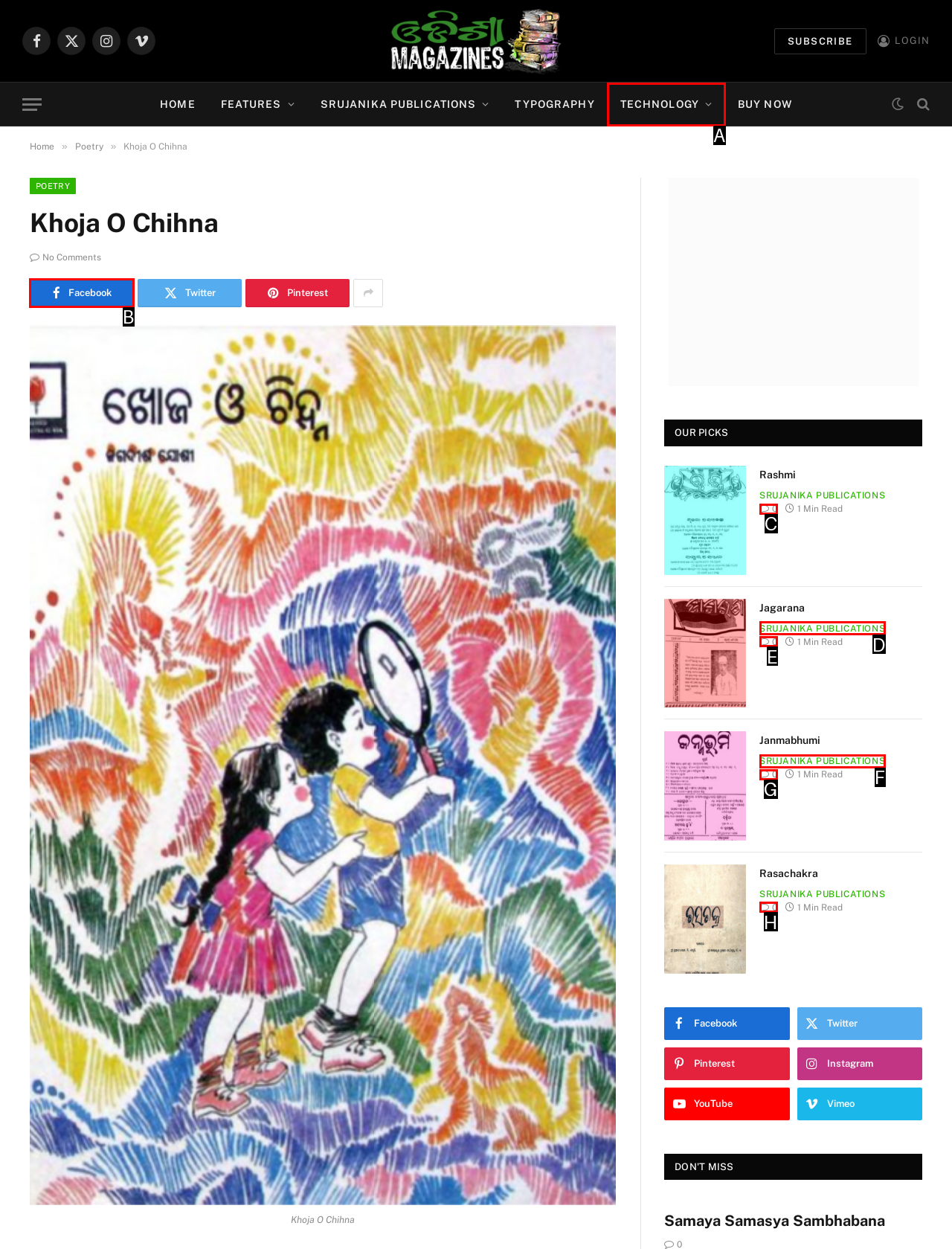Choose the correct UI element to click for this task: Click on the 'Facebook' social media link Answer using the letter from the given choices.

B